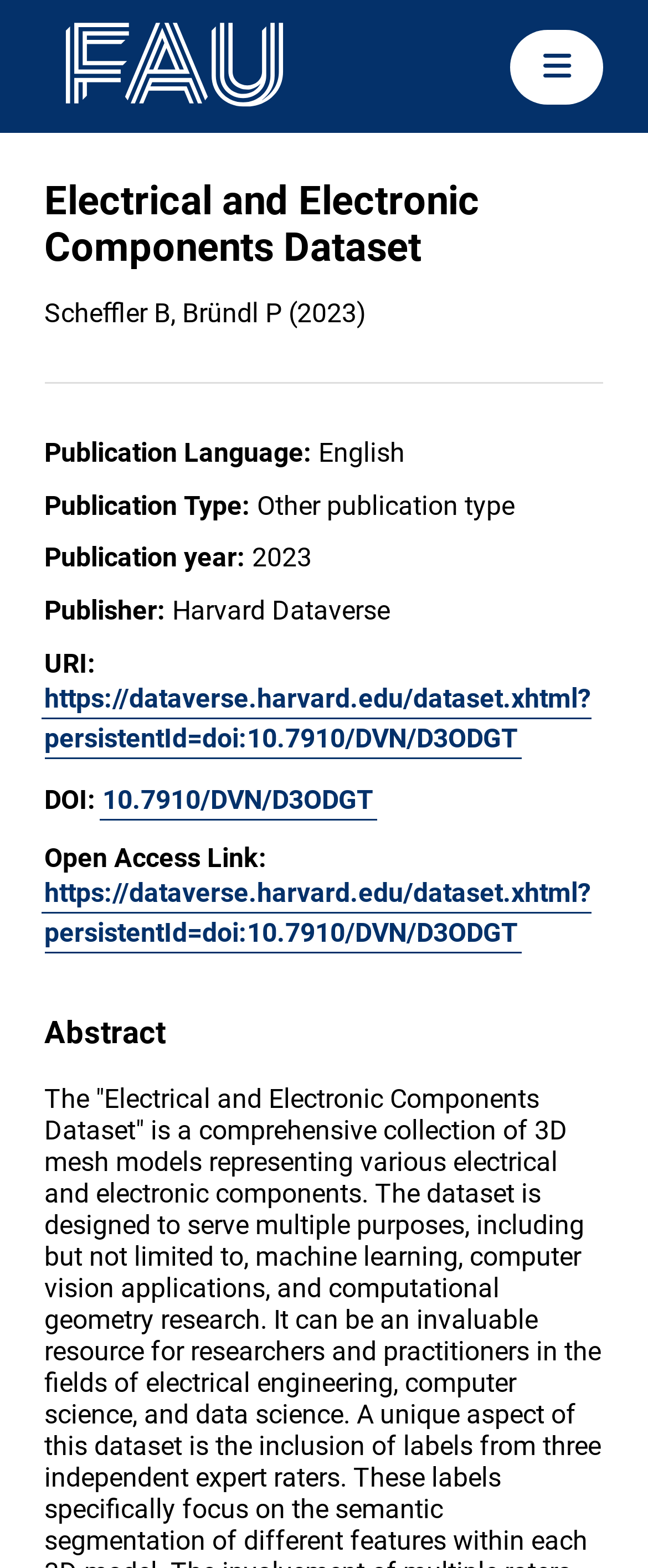Provide a one-word or short-phrase response to the question:
What is the DOI of the dataset?

10.7910/DVN/D3ODGT